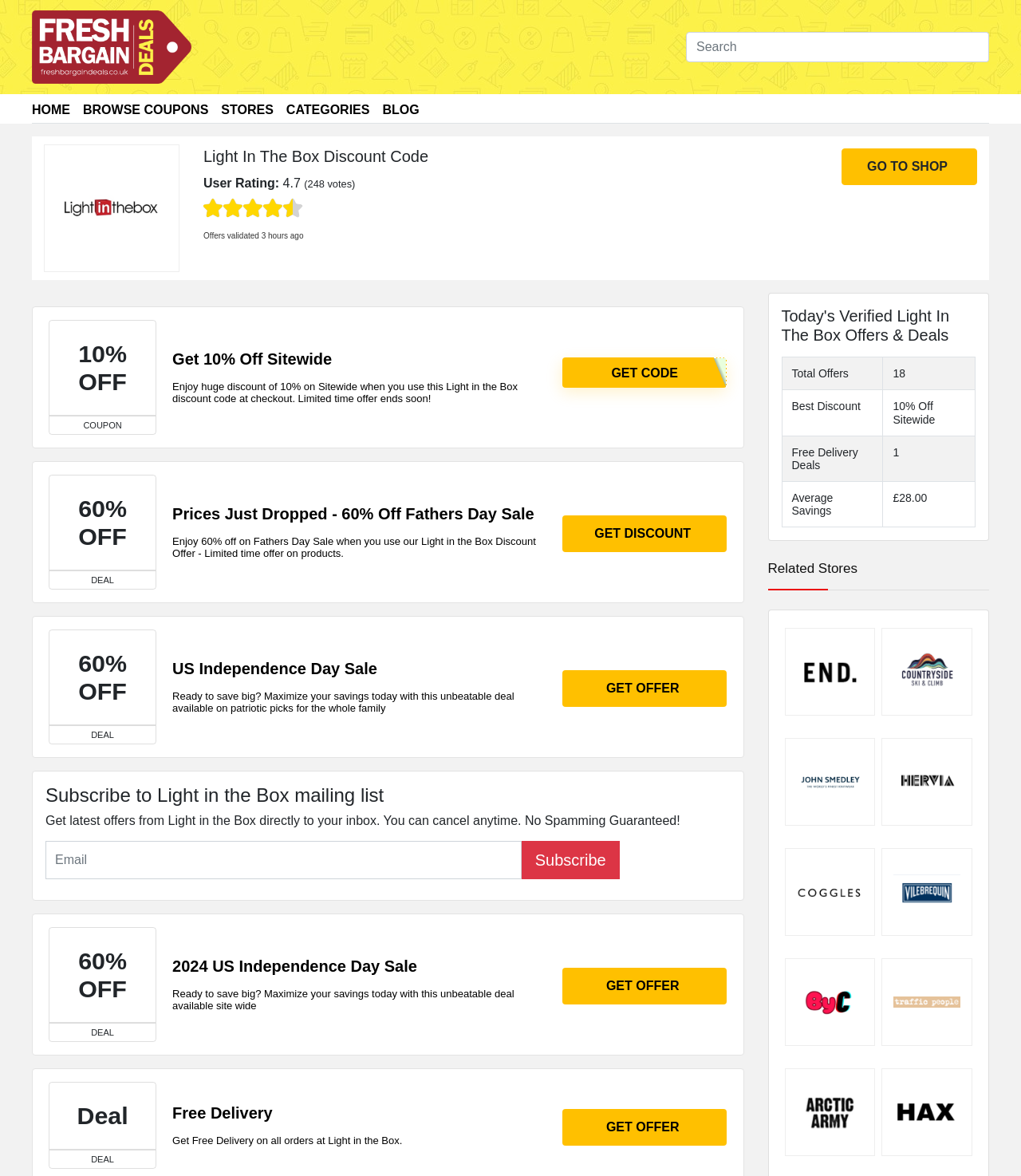What is the average savings amount?
Offer a detailed and exhaustive answer to the question.

I found the average savings amount by looking at the table under 'Today's Verified Light In The Box Offers & Deals', which shows 'Average Savings' as £28.00.